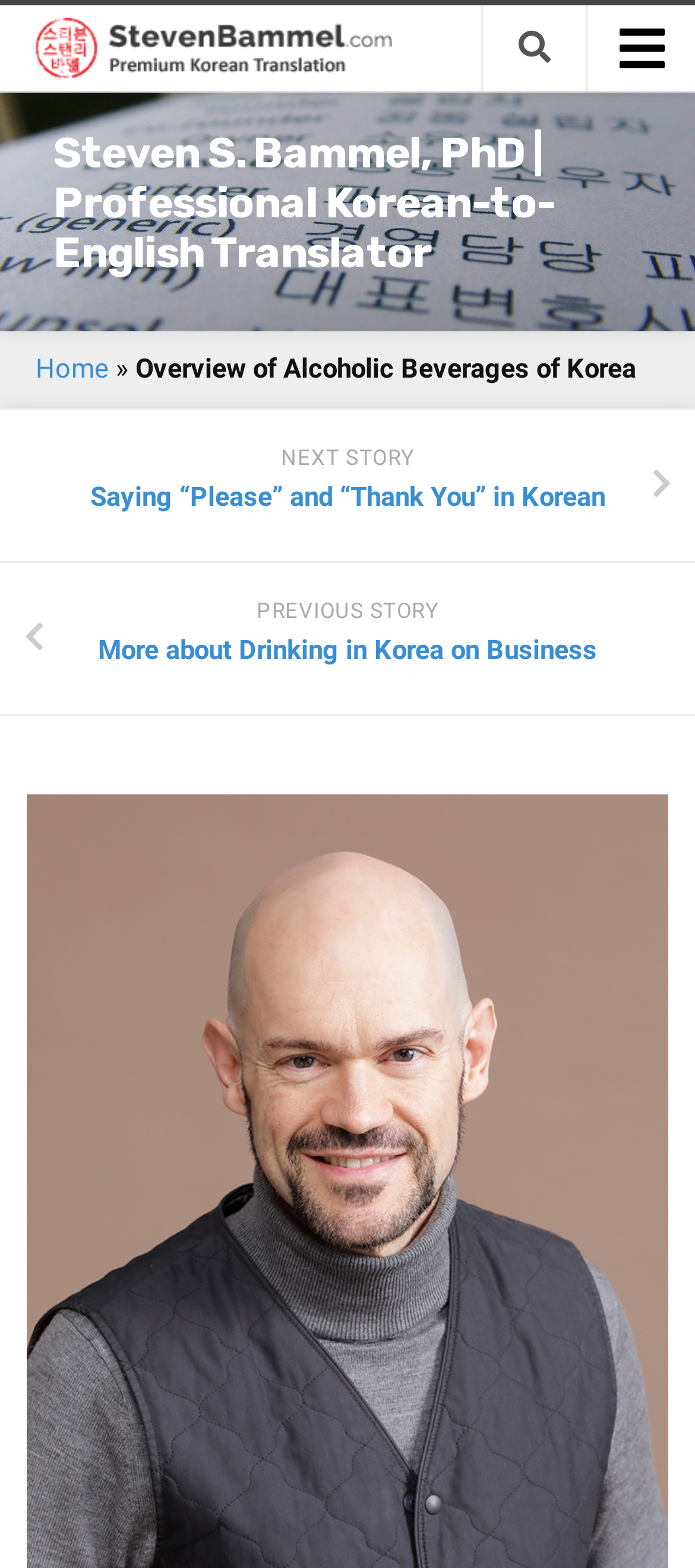Determine the bounding box coordinates of the clickable region to follow the instruction: "go to home page".

[0.0, 0.058, 1.0, 0.1]